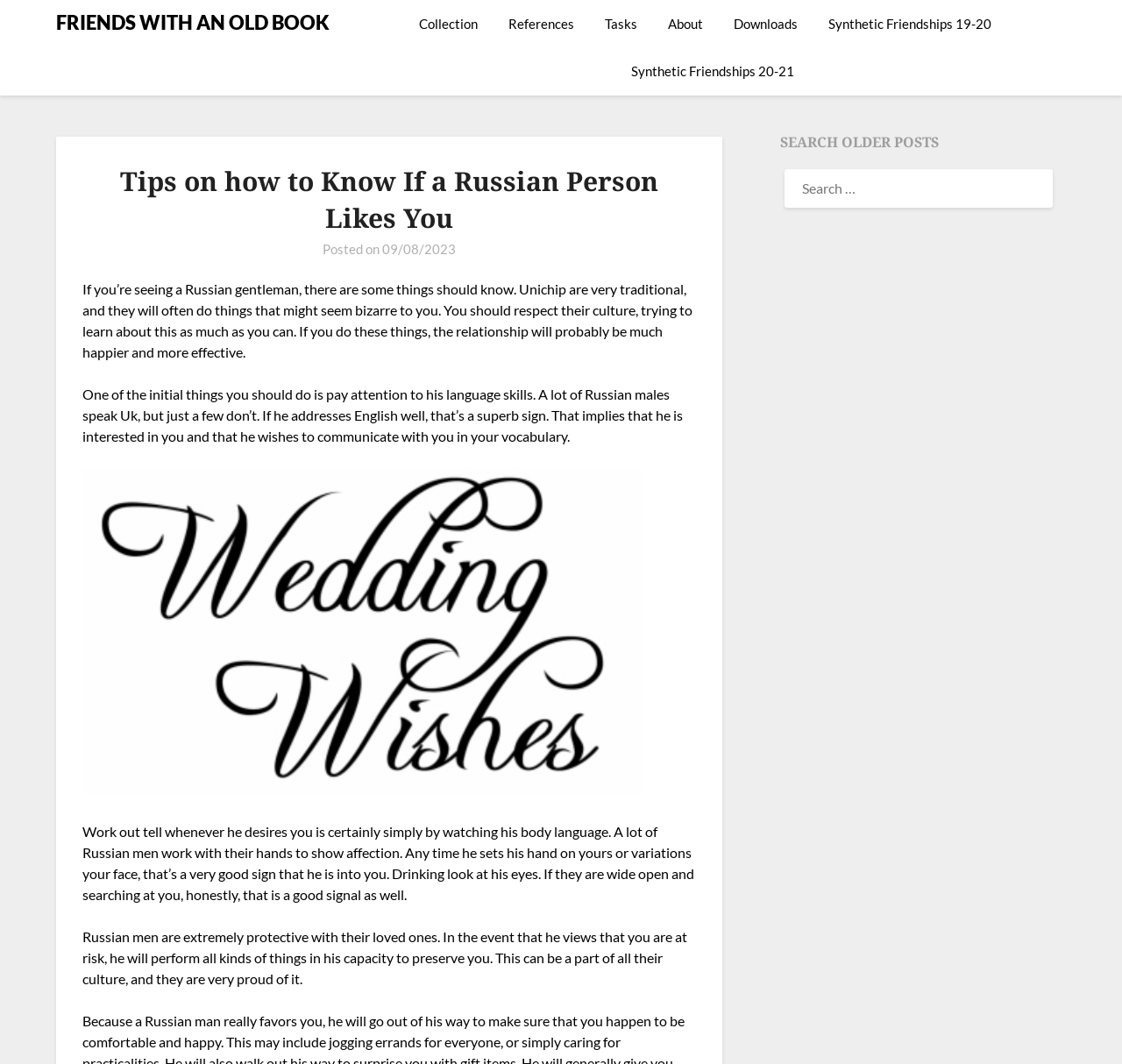Determine the bounding box coordinates of the UI element that matches the following description: "FRIENDS WITH AN OLD BOOK". The coordinates should be four float numbers between 0 and 1 in the format [left, top, right, bottom].

[0.05, 0.007, 0.294, 0.036]